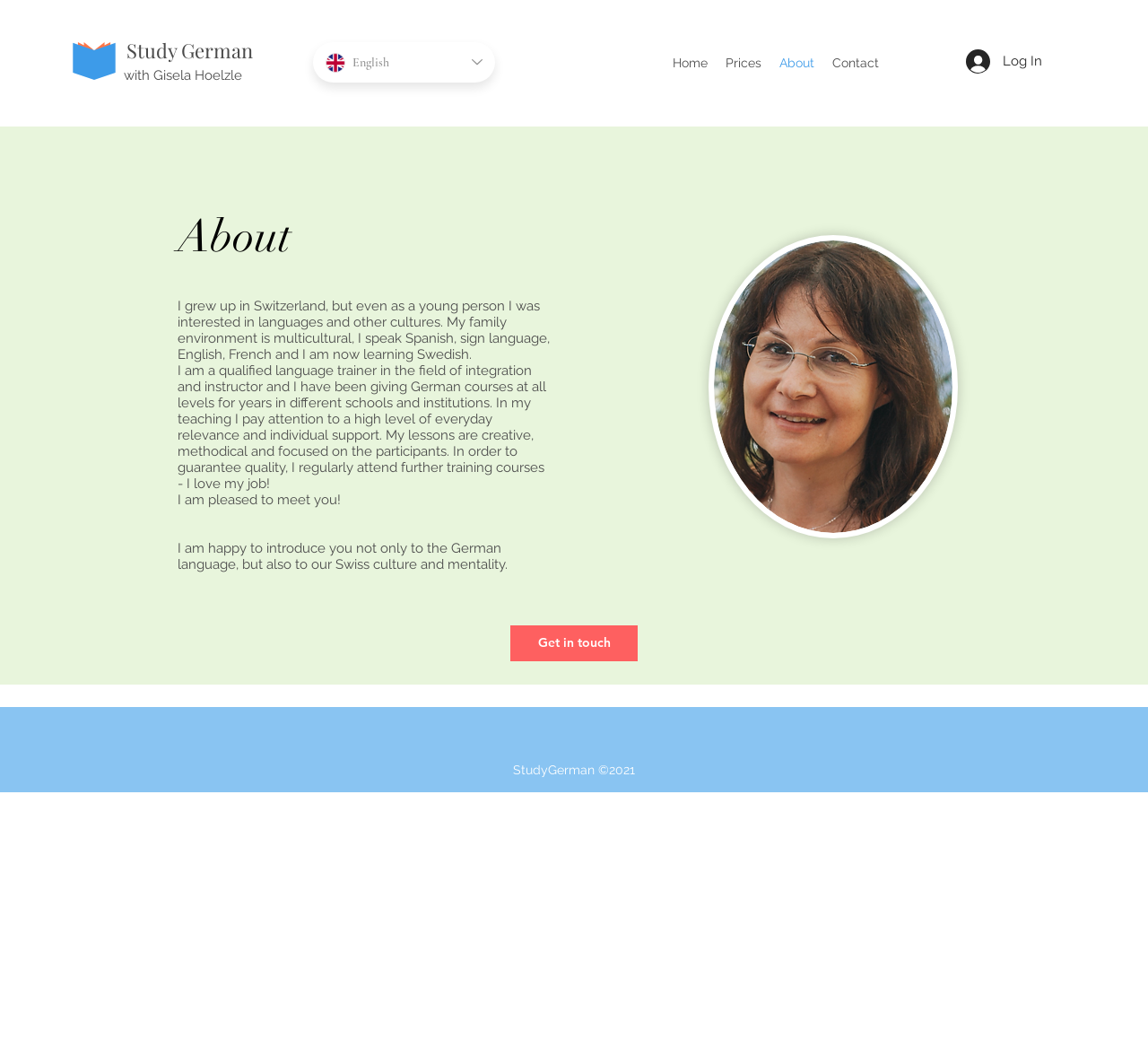Offer a meticulous description of the webpage's structure and content.

The webpage is about StudyGerman, a platform offering private online lessons held by Gisela Hölzle, a qualified language trainer born in Switzerland. 

At the top left, there is a link to an empty page, followed by a link to "Study German" and a static text "with Gisela Hoelzle". A language selector combobox is located to the right, currently set to English. 

A navigation menu is situated on the top right, containing links to "Home", "Prices", "About", and "Contact". A "Log In" button is placed to the right of the navigation menu, accompanied by a small image.

The main content of the page is divided into sections. The first section has a heading "About" and contains a brief biography of Gisela Hölzle, describing her multicultural background, language skills, and experience as a language trainer. 

Below this section, there is a paragraph detailing her teaching approach, emphasizing everyday relevance, individual support, and creativity. A short greeting "I am pleased to meet you!" is followed by another paragraph introducing her goal to introduce students not only to the German language but also to Swiss culture and mentality.

An image is placed to the right of these paragraphs, taking up about a quarter of the page. A "Get in touch" link is situated below the image.

At the bottom of the page, there is a copyright notice "StudyGerman ©2021".